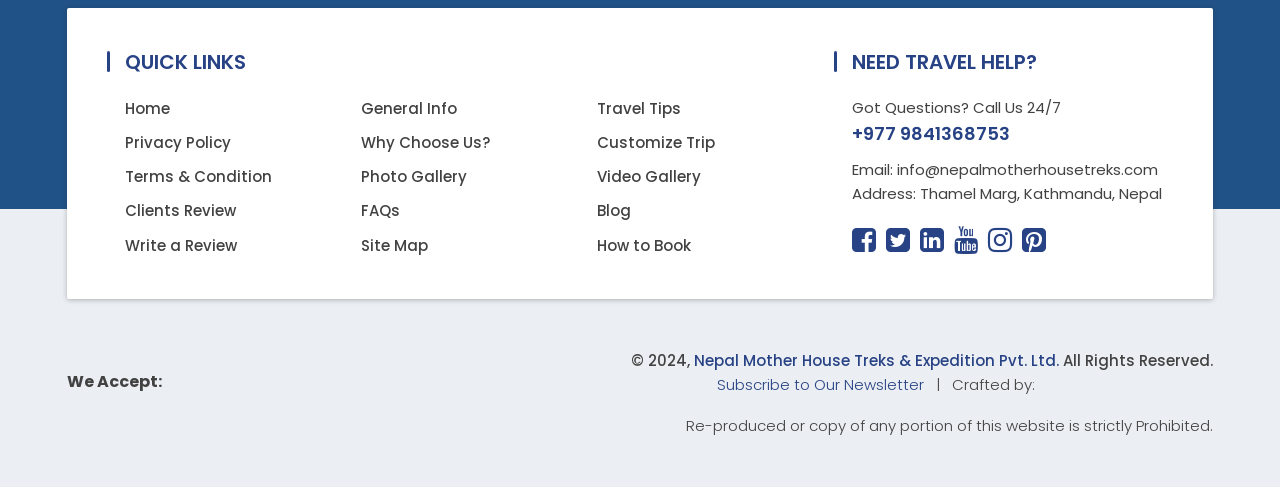Kindly determine the bounding box coordinates of the area that needs to be clicked to fulfill this instruction: "Click on 'Program for an Electric Vehicle Tax Credit for Union-Built Vehicles Faces Obstacle'".

None